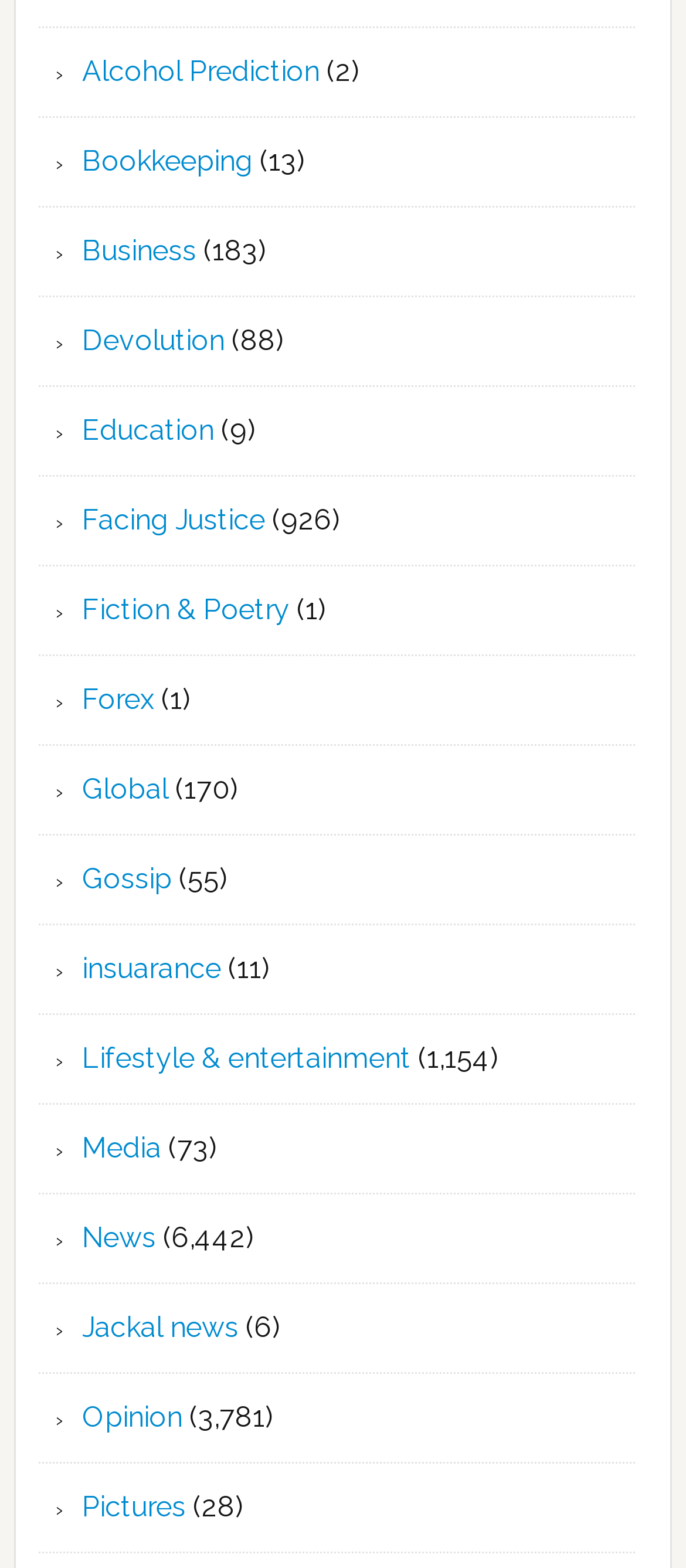Please indicate the bounding box coordinates of the element's region to be clicked to achieve the instruction: "Click on the 'Alcohol Prediction' link". Provide the coordinates as four float numbers between 0 and 1, i.e., [left, top, right, bottom].

[0.12, 0.035, 0.466, 0.057]